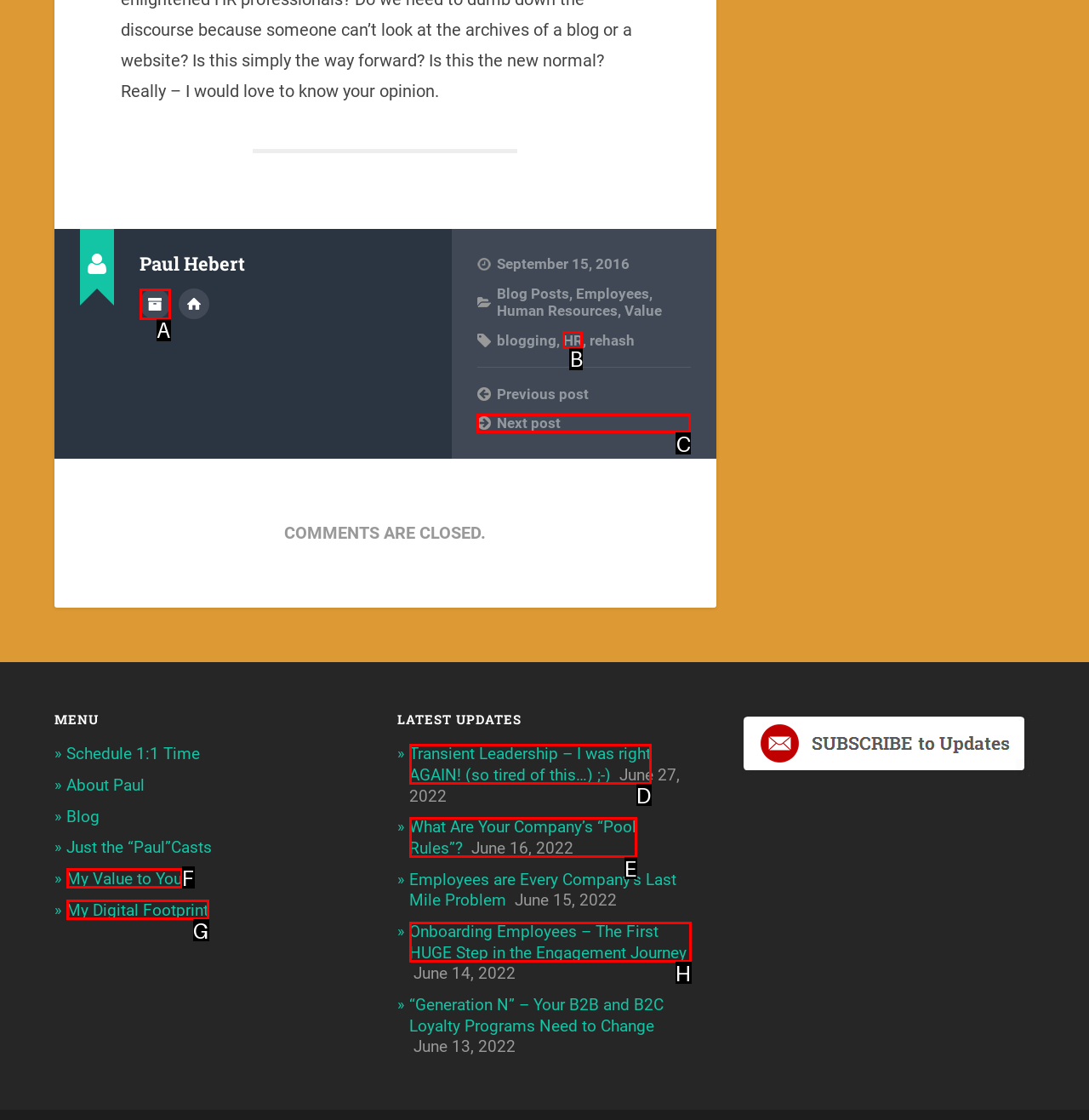Identify the letter of the option that best matches the following description: My Value to You. Respond with the letter directly.

F